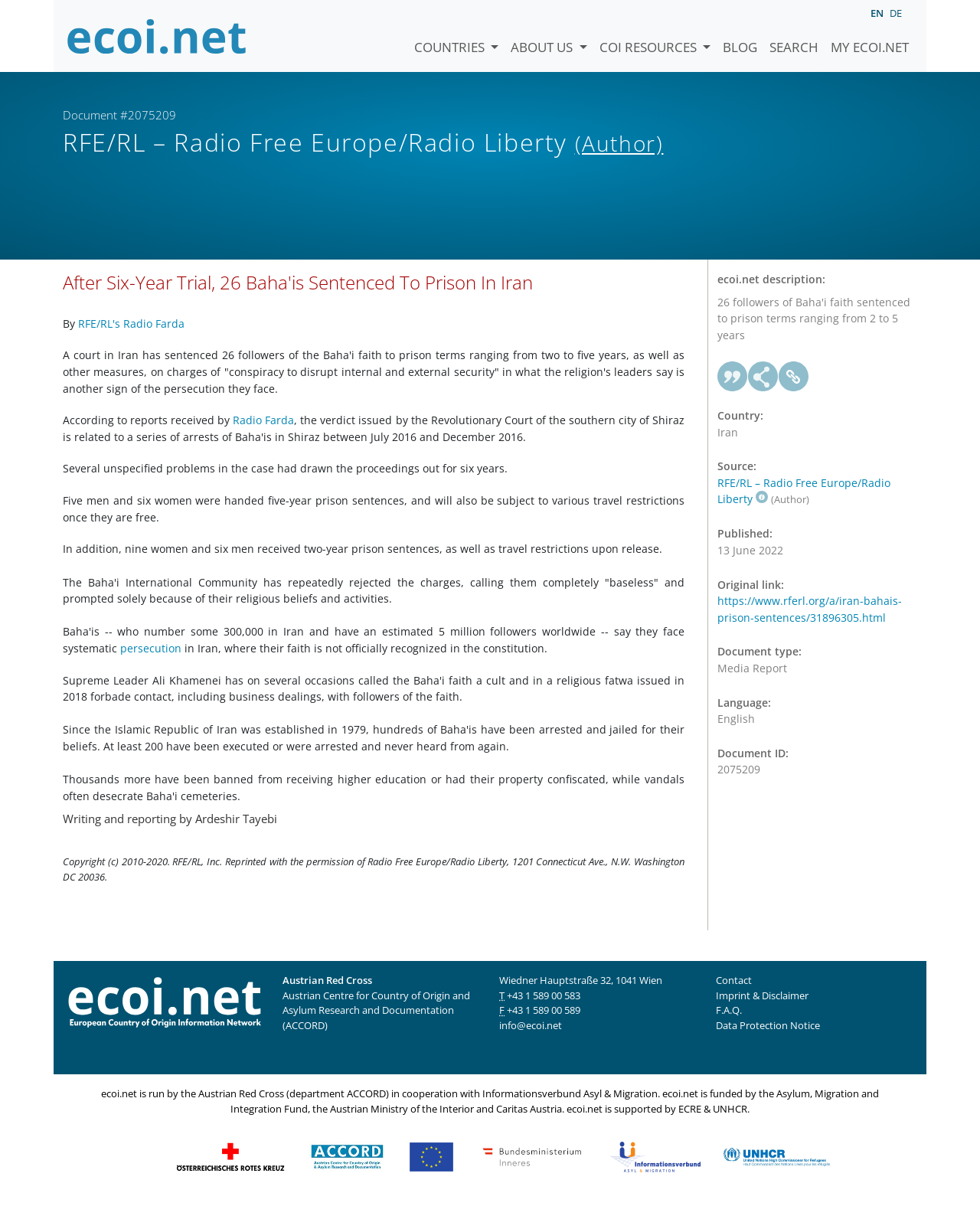Locate the bounding box coordinates of the element you need to click to accomplish the task described by this instruction: "Read the article by 'RFE/RL's Radio Farda'".

[0.08, 0.262, 0.188, 0.274]